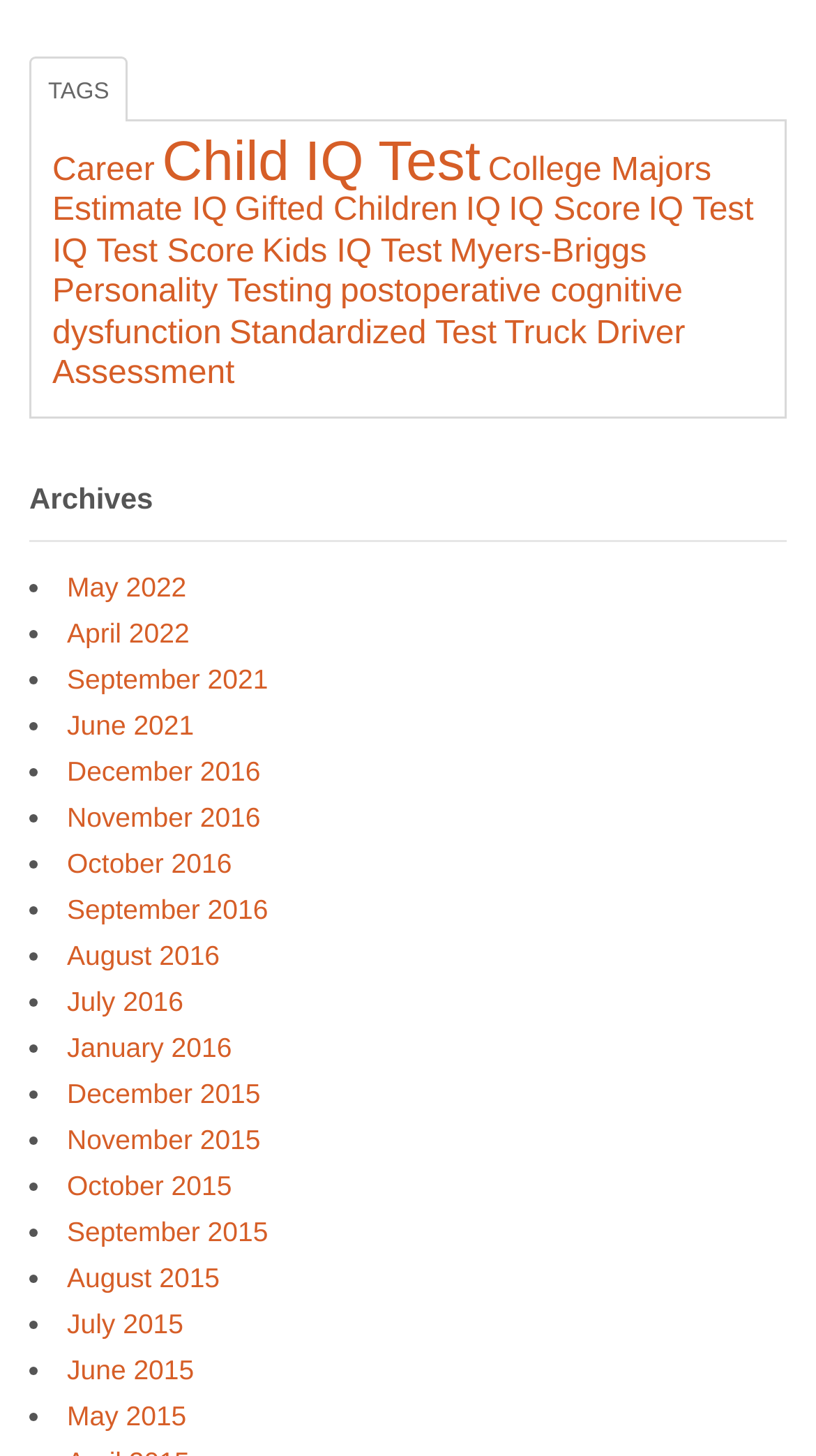What is the main category of the webpage?
Can you give a detailed and elaborate answer to the question?

Based on the links provided on the webpage, such as 'IQ Test', 'Child IQ Test', 'Estimate IQ', and 'Personality Testing', it can be inferred that the main category of the webpage is related to IQ and personality testing.